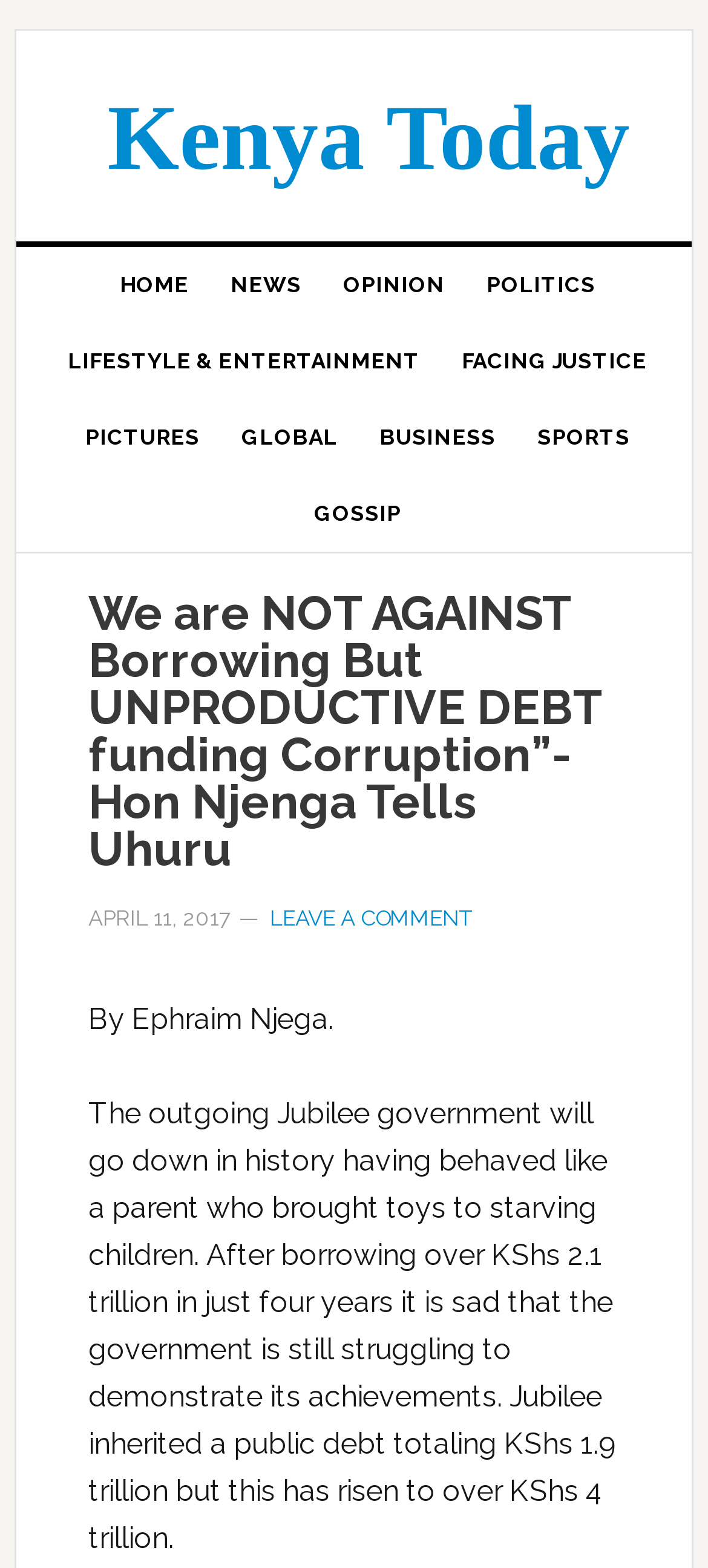Find the bounding box coordinates of the clickable region needed to perform the following instruction: "visit Kenya Today". The coordinates should be provided as four float numbers between 0 and 1, i.e., [left, top, right, bottom].

[0.152, 0.057, 0.889, 0.122]